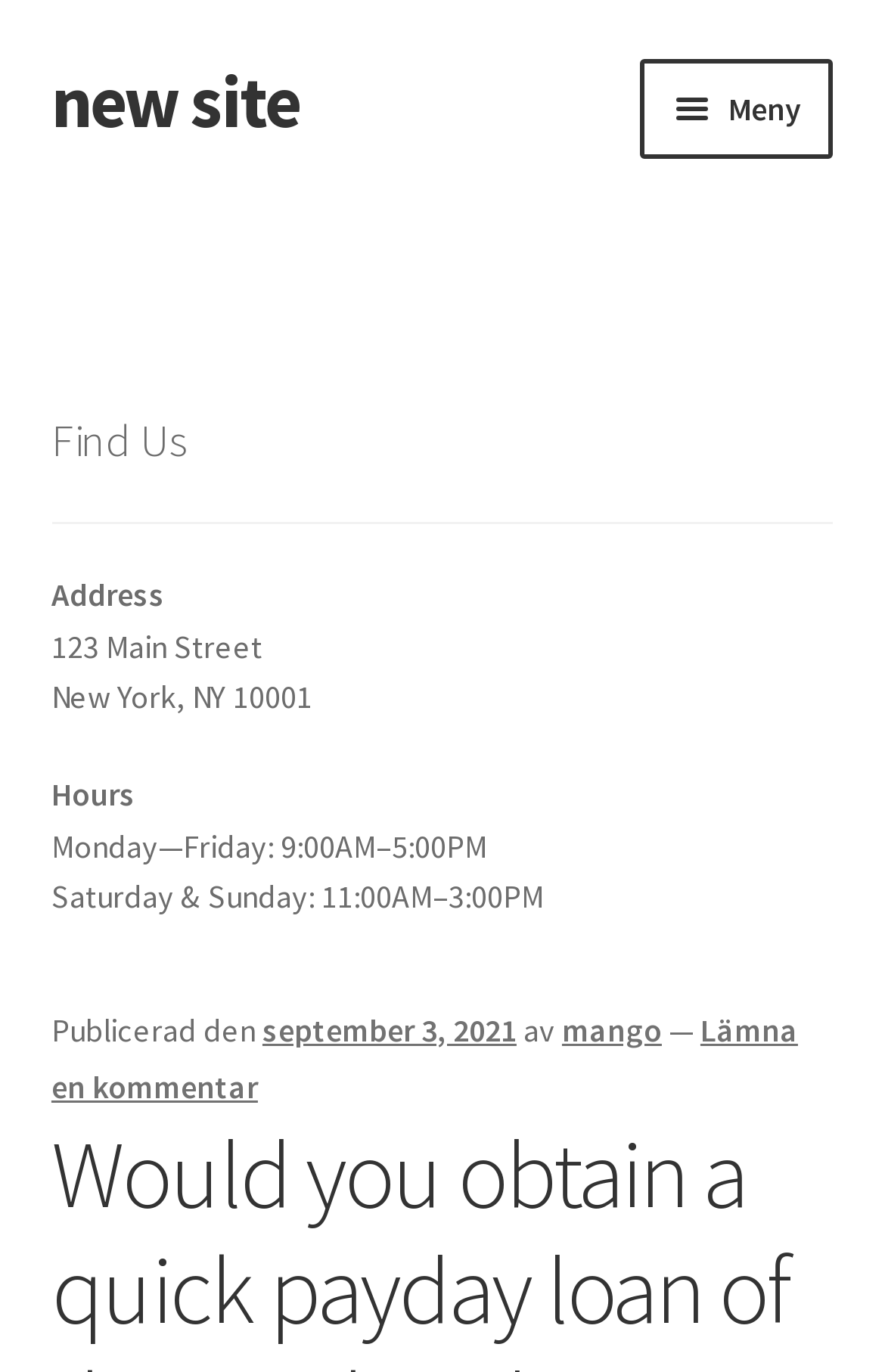Locate the bounding box coordinates of the element to click to perform the following action: 'Go to 'Hem''. The coordinates should be given as four float values between 0 and 1, in the form of [left, top, right, bottom].

[0.058, 0.115, 0.942, 0.205]